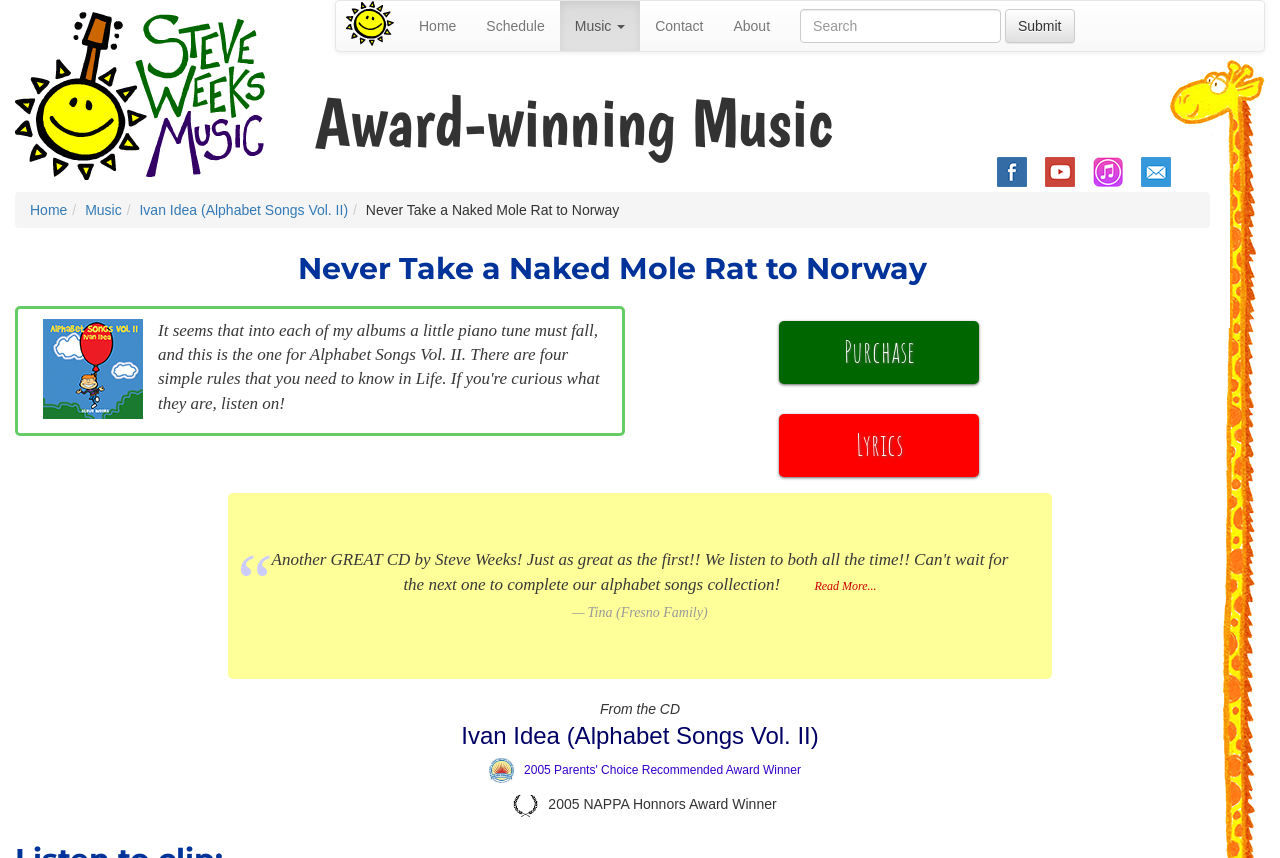Locate the bounding box of the user interface element based on this description: "SPECIALS".

None